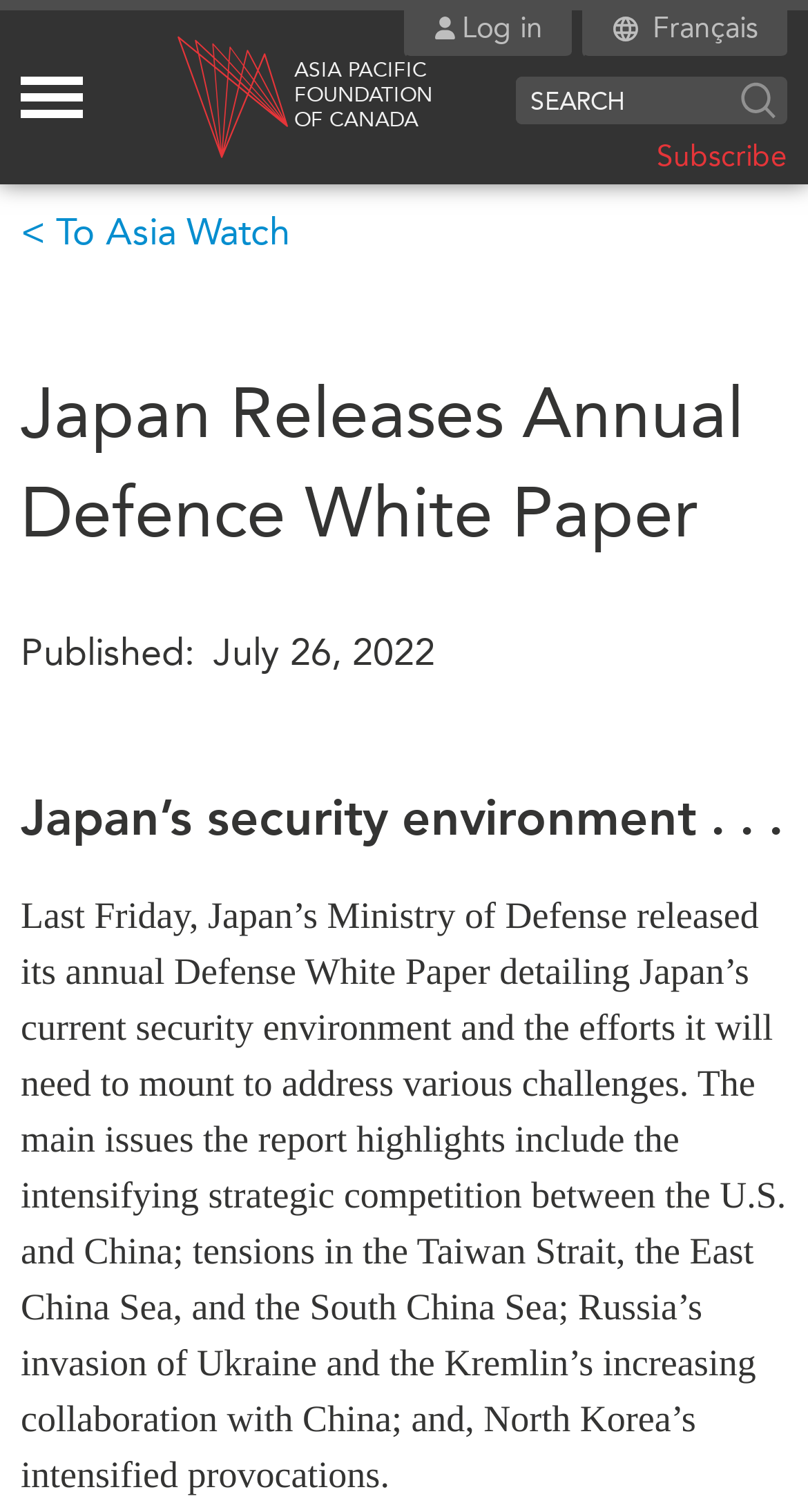Respond to the following question using a concise word or phrase: 
How many links are there in the 'MEDIA' section?

5